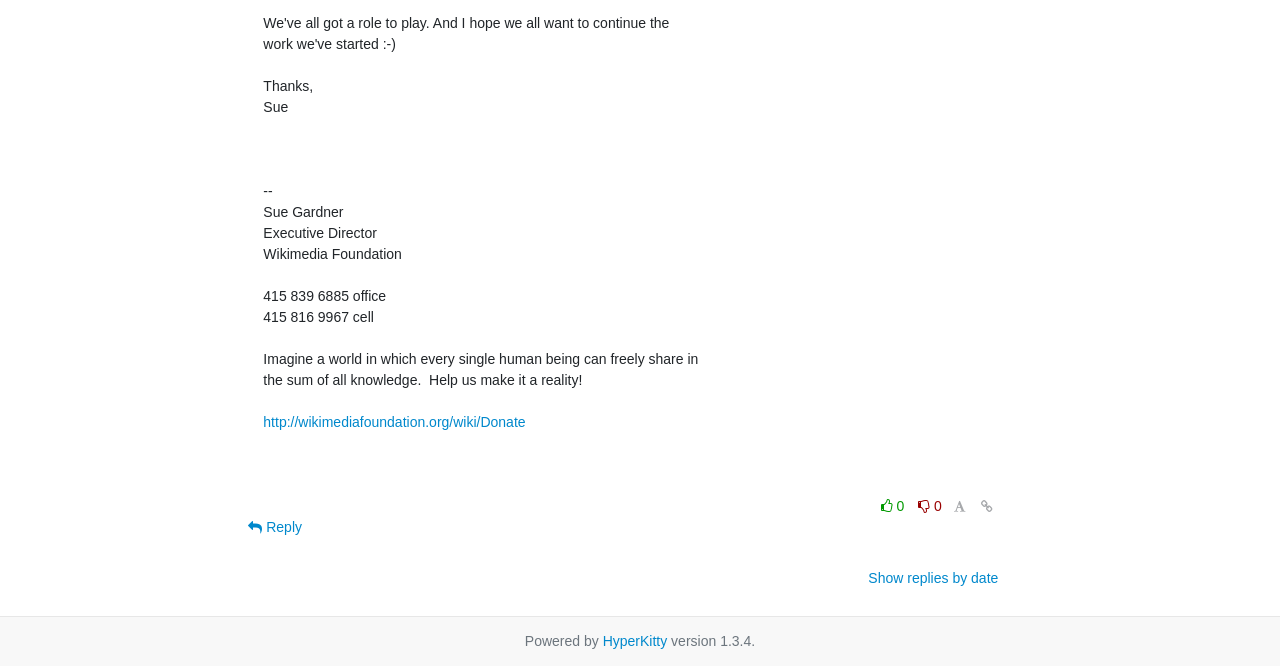Find the bounding box coordinates for the UI element that matches this description: "Show replies by date".

[0.678, 0.855, 0.78, 0.879]